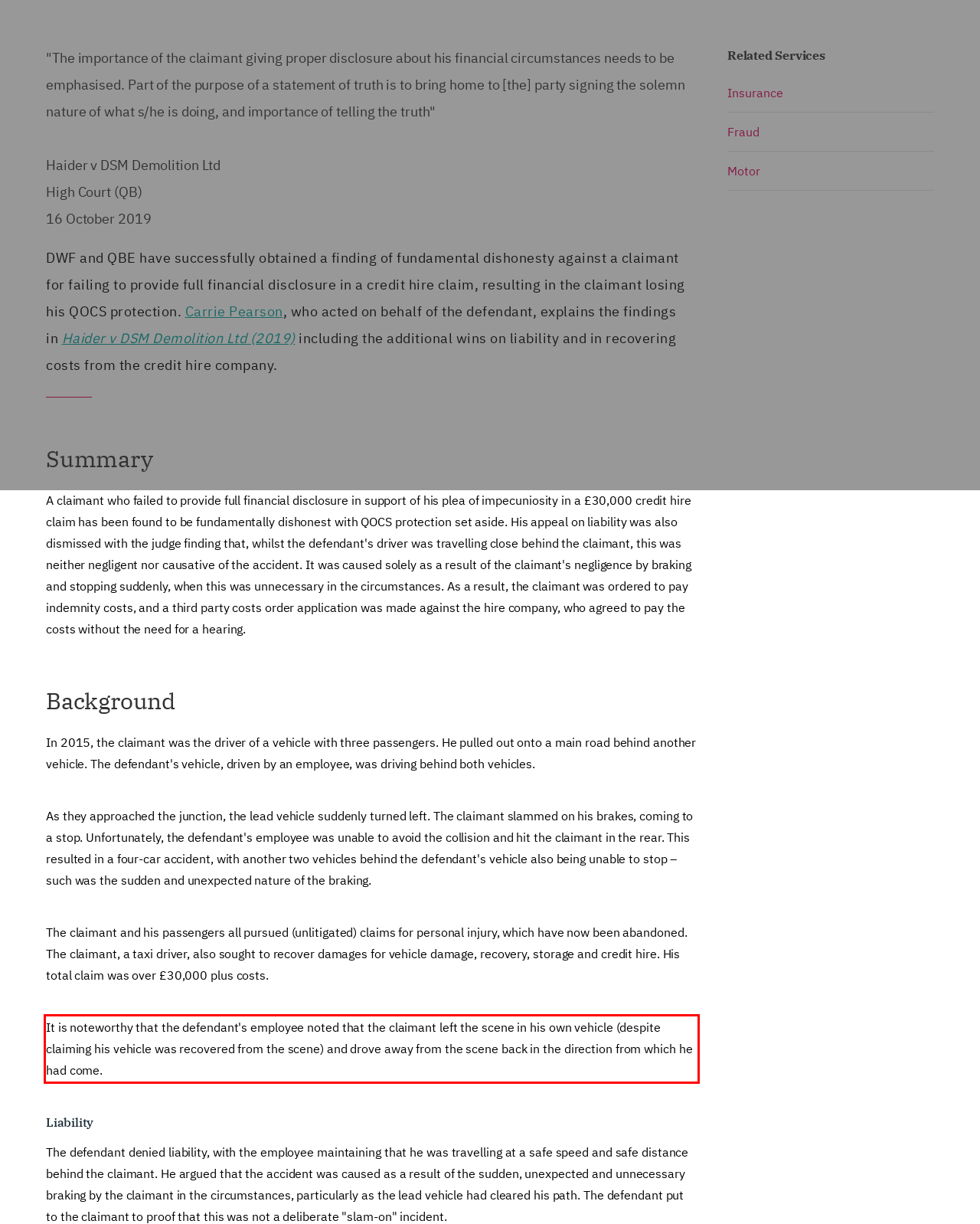From the screenshot of the webpage, locate the red bounding box and extract the text contained within that area.

It is noteworthy that the defendant's employee noted that the claimant left the scene in his own vehicle (despite claiming his vehicle was recovered from the scene) and drove away from the scene back in the direction from which he had come.